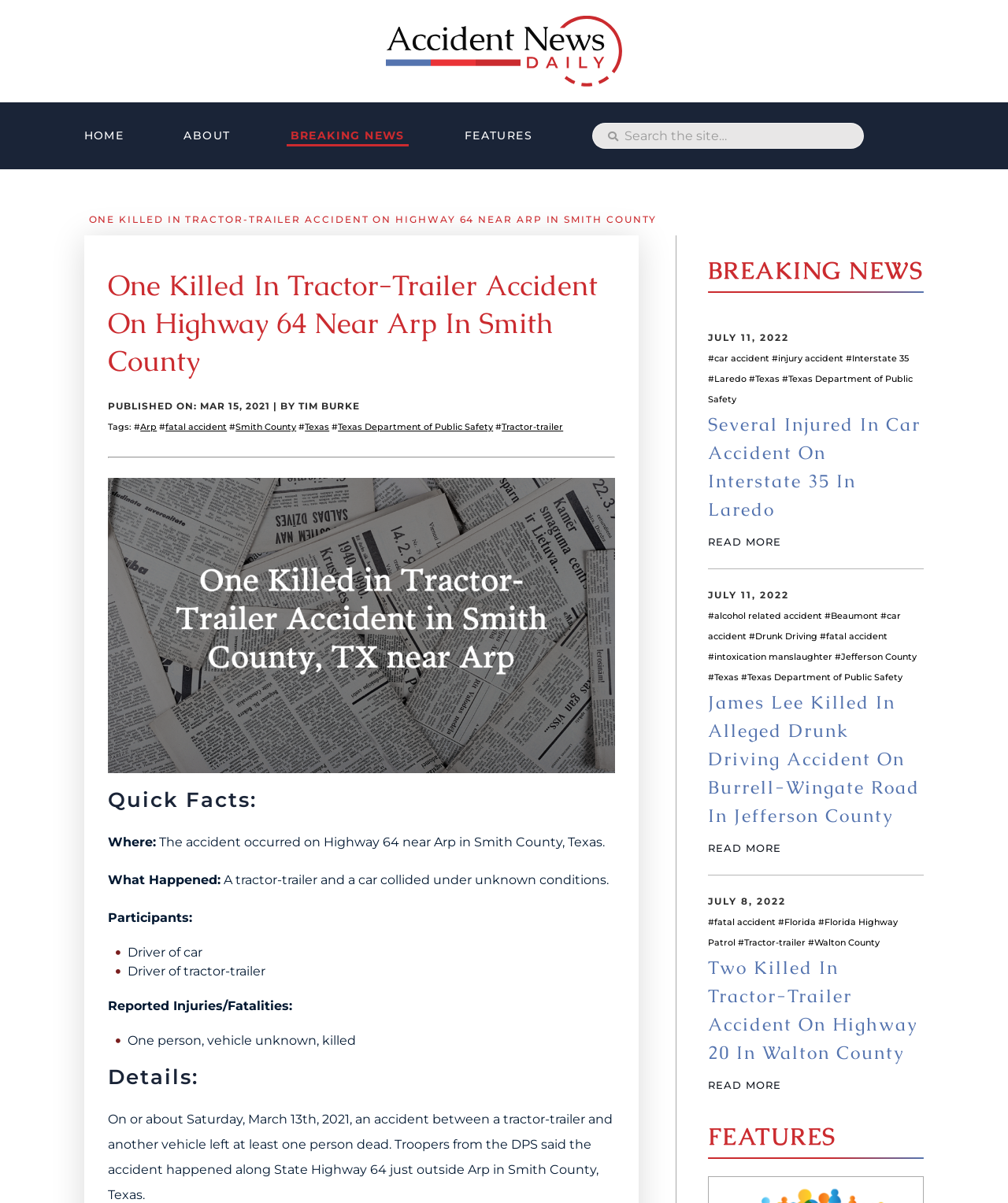Who is the author of the first article?
Refer to the screenshot and answer in one word or phrase.

Tim Burke